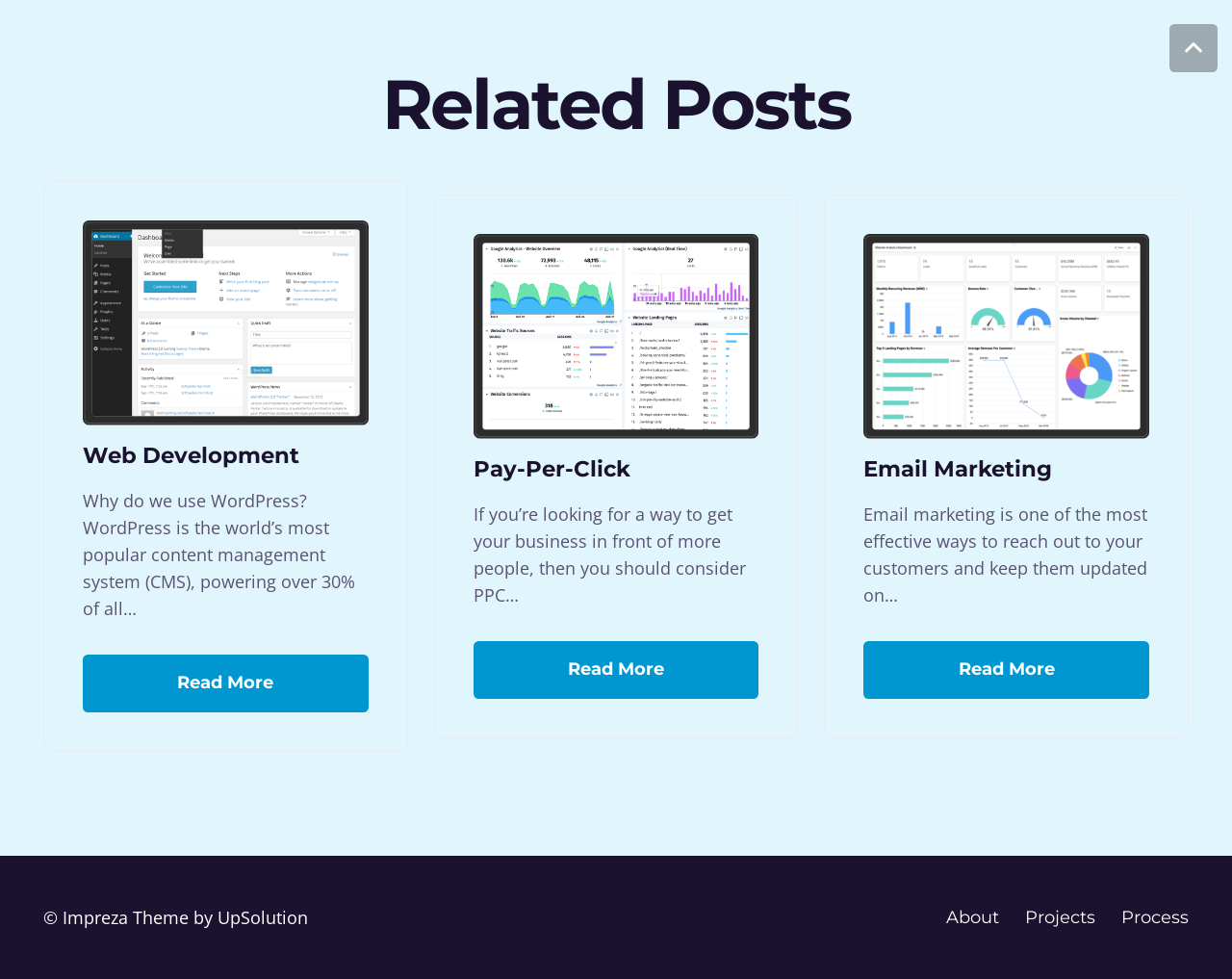Refer to the image and provide an in-depth answer to the question: 
What is the title of the first article?

The first article has a heading element with the text 'Web Development', which is located at the top-left of the article section.